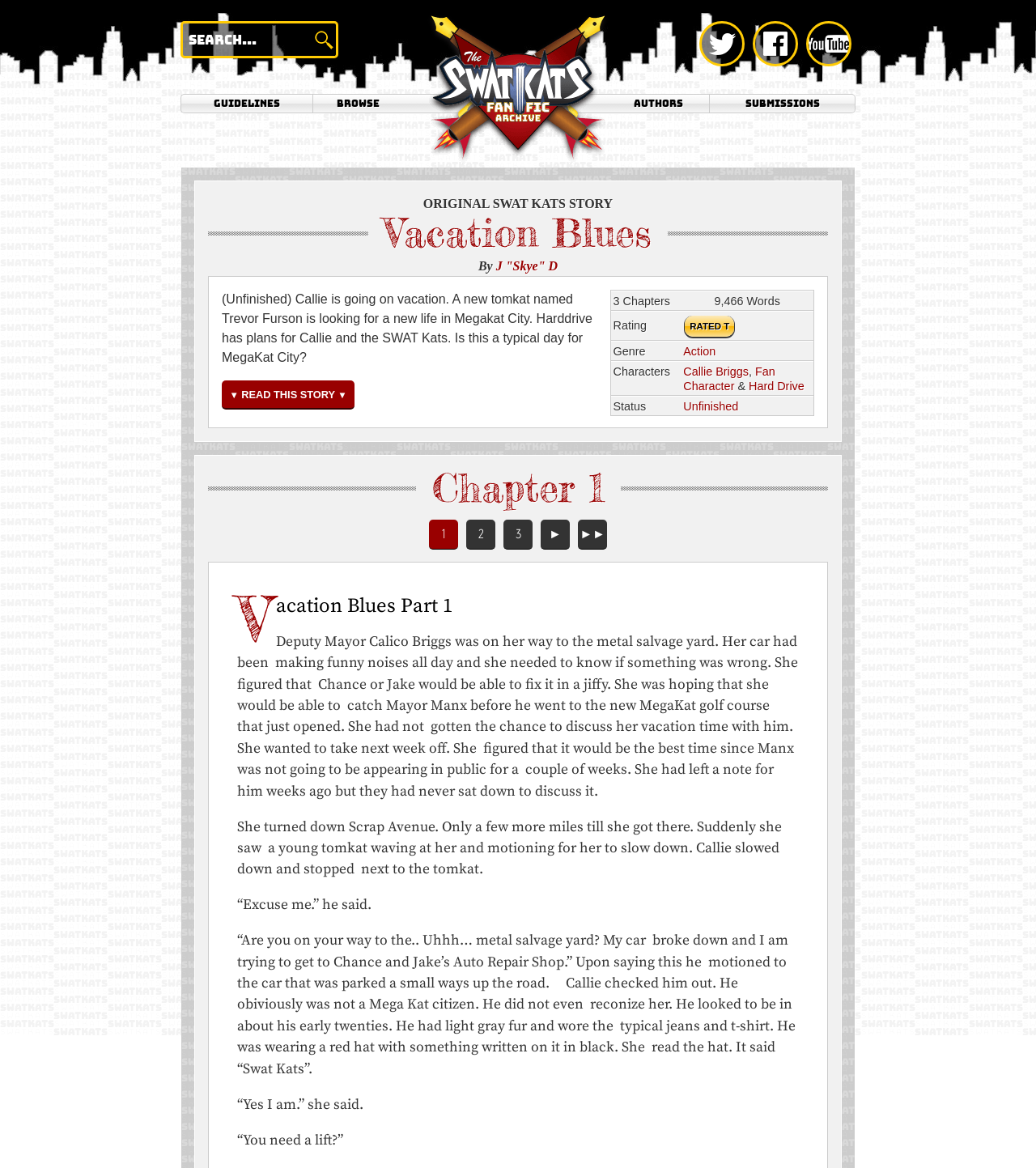Highlight the bounding box coordinates of the element that should be clicked to carry out the following instruction: "Search for SWAT Kats". The coordinates must be given as four float numbers ranging from 0 to 1, i.e., [left, top, right, bottom].

[0.18, 0.027, 0.277, 0.041]